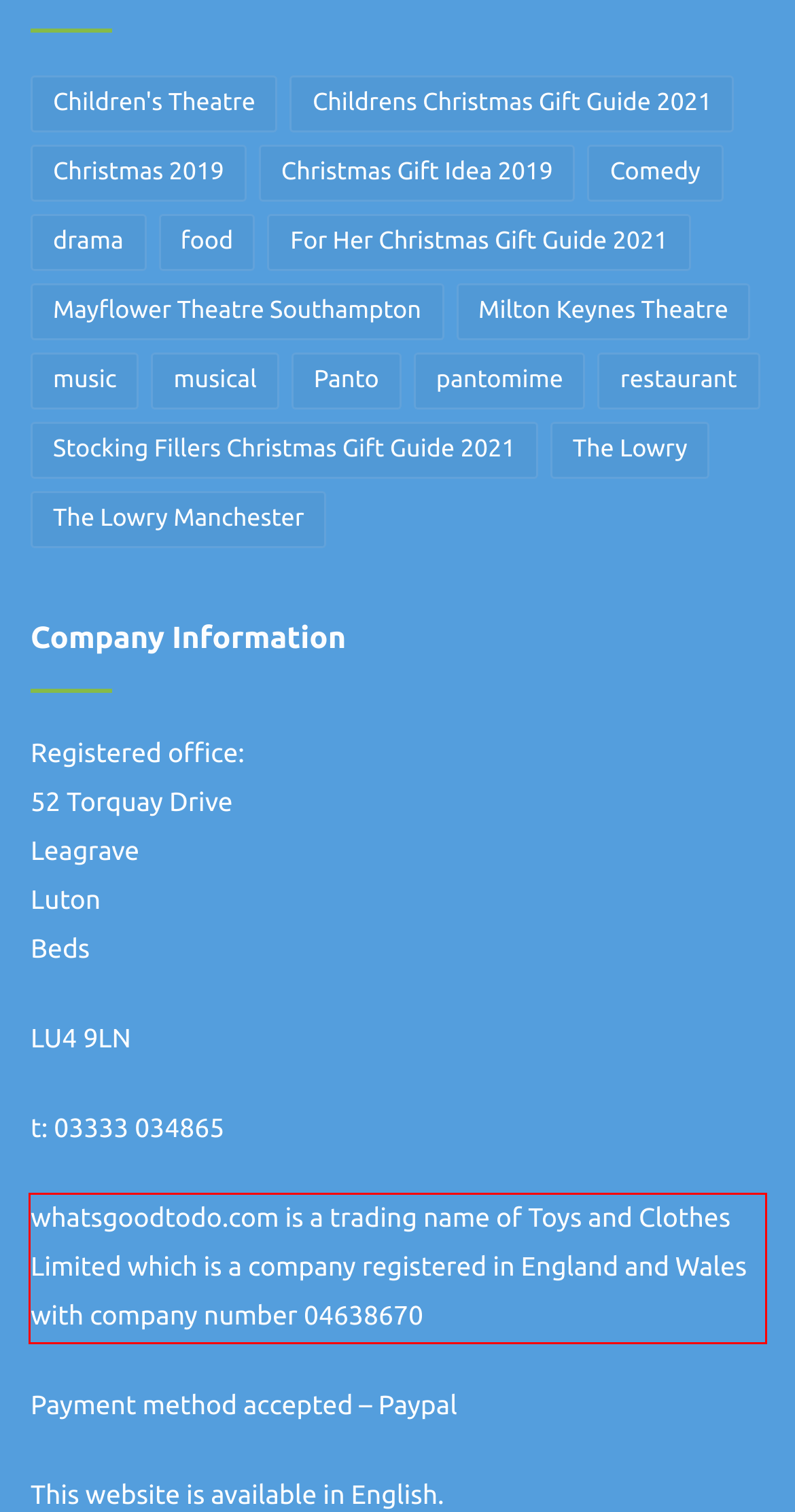Identify the text within the red bounding box on the webpage screenshot and generate the extracted text content.

whatsgoodtodo.com is a trading name of Toys and Clothes Limited which is a company registered in England and Wales with company number 04638670